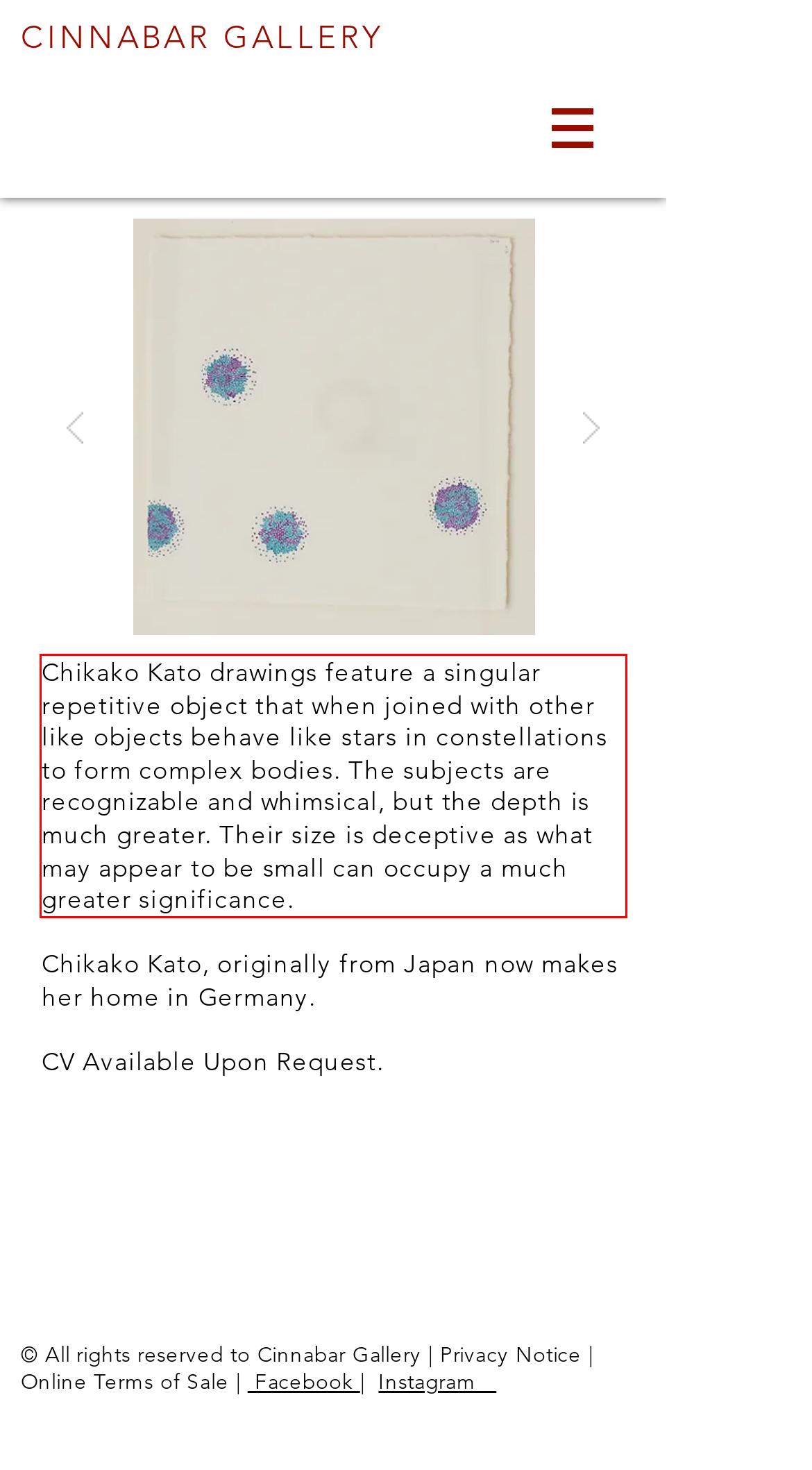Analyze the screenshot of the webpage and extract the text from the UI element that is inside the red bounding box.

Chikako Kato drawings feature a singular repetitive object that when joined with other like objects behave like stars in constellations to form complex bodies. The subjects are recognizable and whimsical, but the depth is much greater. Their size is deceptive as what may appear to be small can occupy a much greater significance.